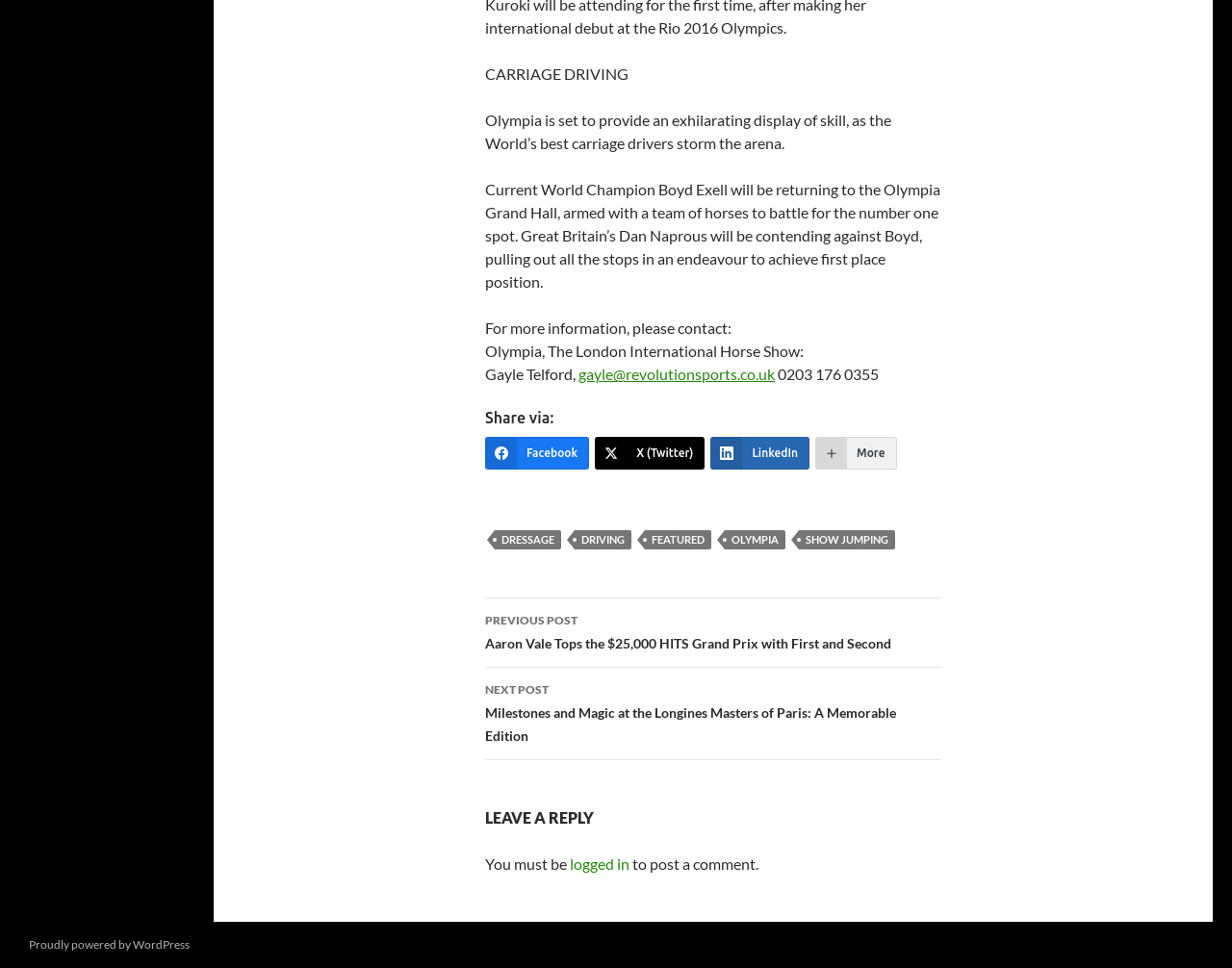Please provide a comprehensive answer to the question based on the screenshot: What is the purpose of the 'Share via' section?

The 'Share via' section provides links to social media platforms such as Facebook, Twitter, and LinkedIn, allowing users to share the article with others.